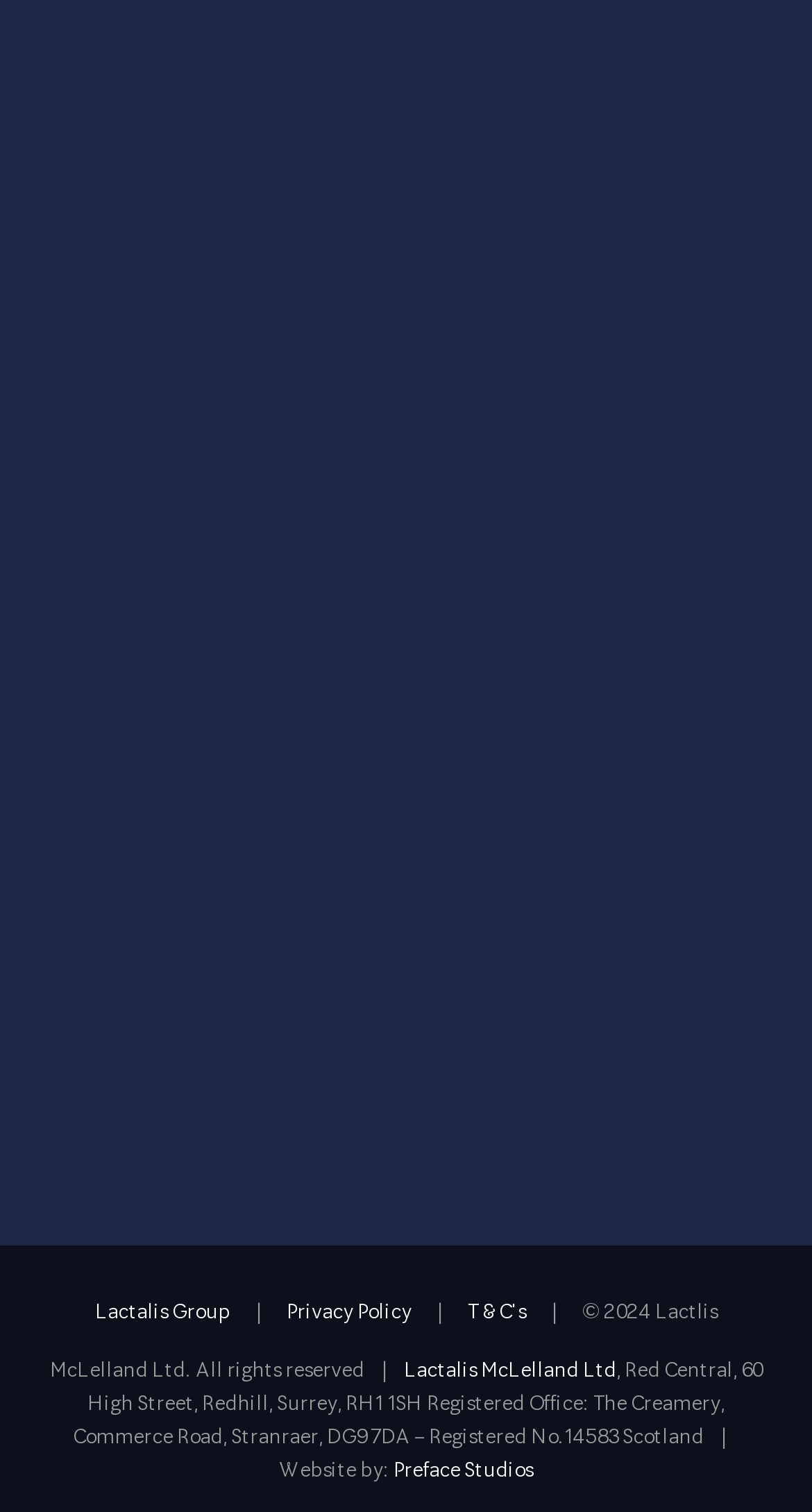What is the company's email address?
Answer the question with as much detail as you can, using the image as a reference.

I found the email address by looking at the links on the webpage and finding the one that is an email address, which is typically in the format of 'username@domain.com'.